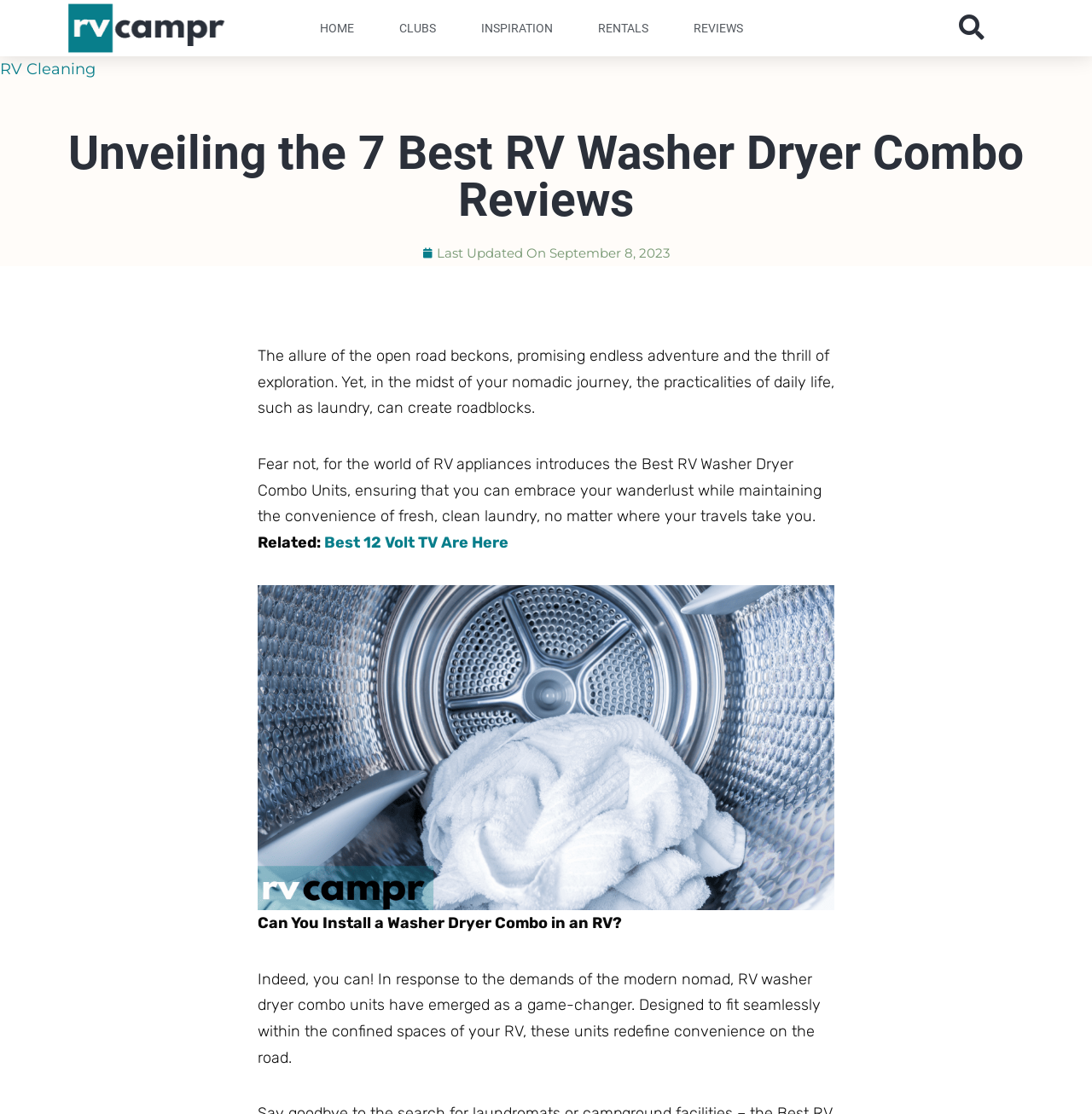Look at the image and write a detailed answer to the question: 
What is the purpose of the search bar?

The search bar is located at the top right corner of the webpage, and it has a button labeled 'Search'. This suggests that the purpose of the search bar is to allow users to search for specific content within the website.